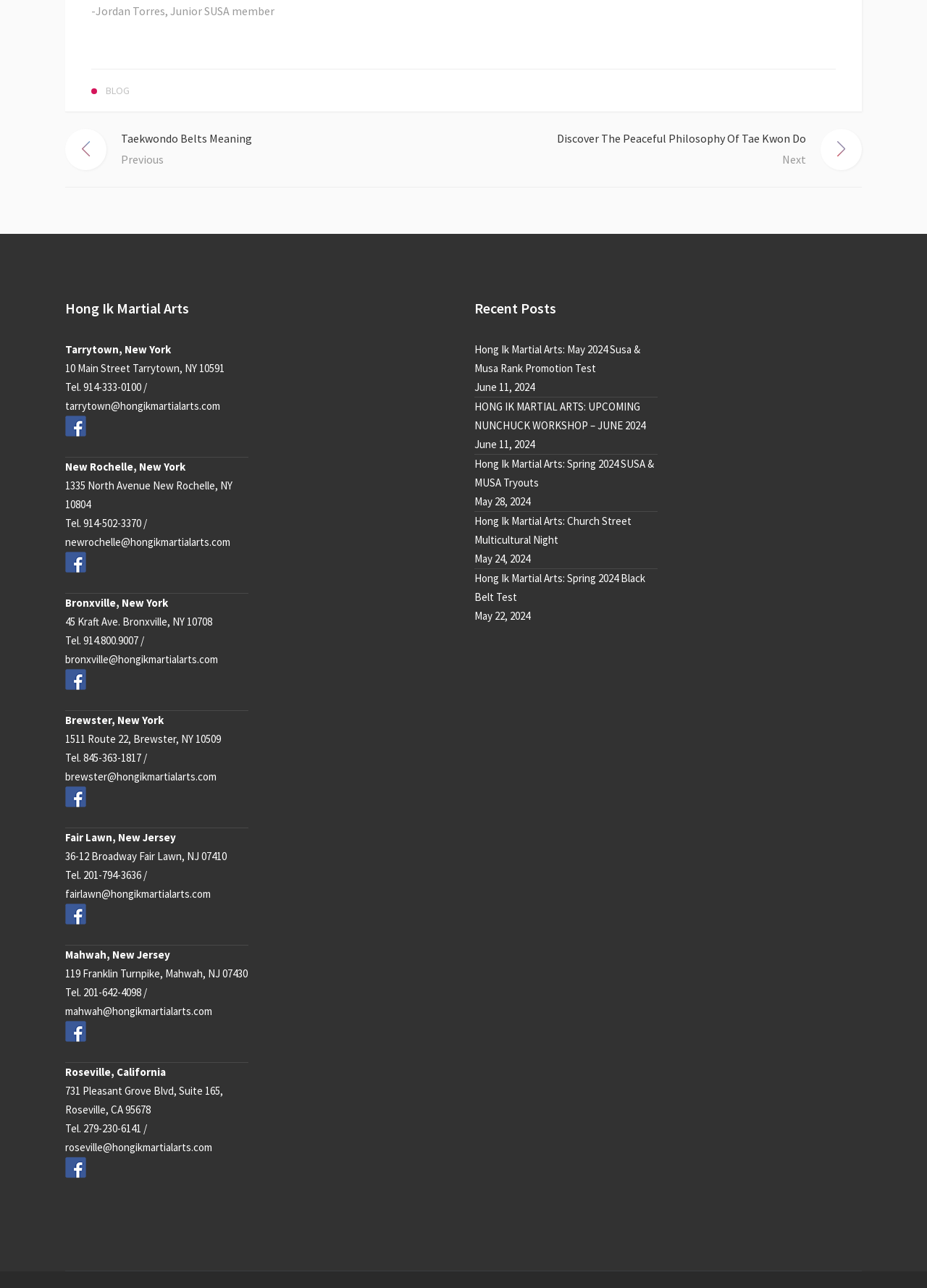Indicate the bounding box coordinates of the clickable region to achieve the following instruction: "Search this site."

None